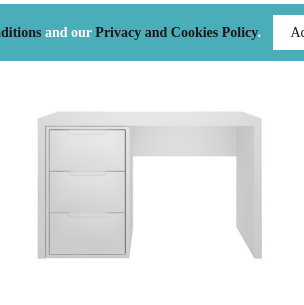Explain the scene depicted in the image, including all details.

This image features a modern white children's desk, characterized by its sleek and minimalist design. It includes three spacious drawers on one side, providing ample storage for books, stationery, and other essentials. The desk's clean lines and bright finish make it a perfect addition to any child's room, promoting both functionality and style. The desk appears sturdy and well-built, ideal for study and creative activities. In addition, the overall aesthetic complements various decor themes, ensuring it fits seamlessly into a playful or sophisticated environment. The product is highlighted as part of a larger collection that includes various children's furniture items.